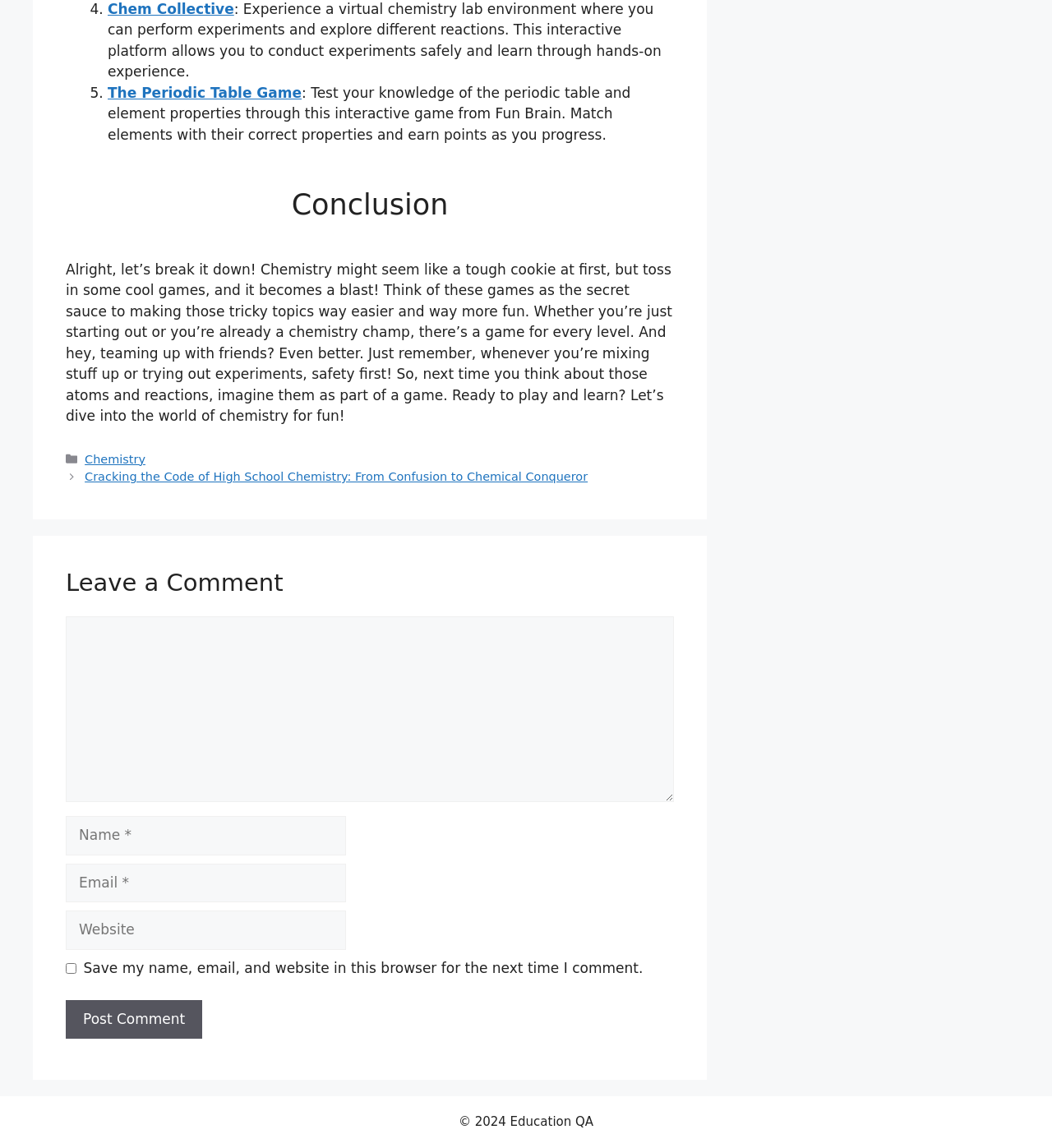Find the bounding box of the UI element described as follows: "parent_node: Comment name="comment"".

[0.062, 0.537, 0.641, 0.699]